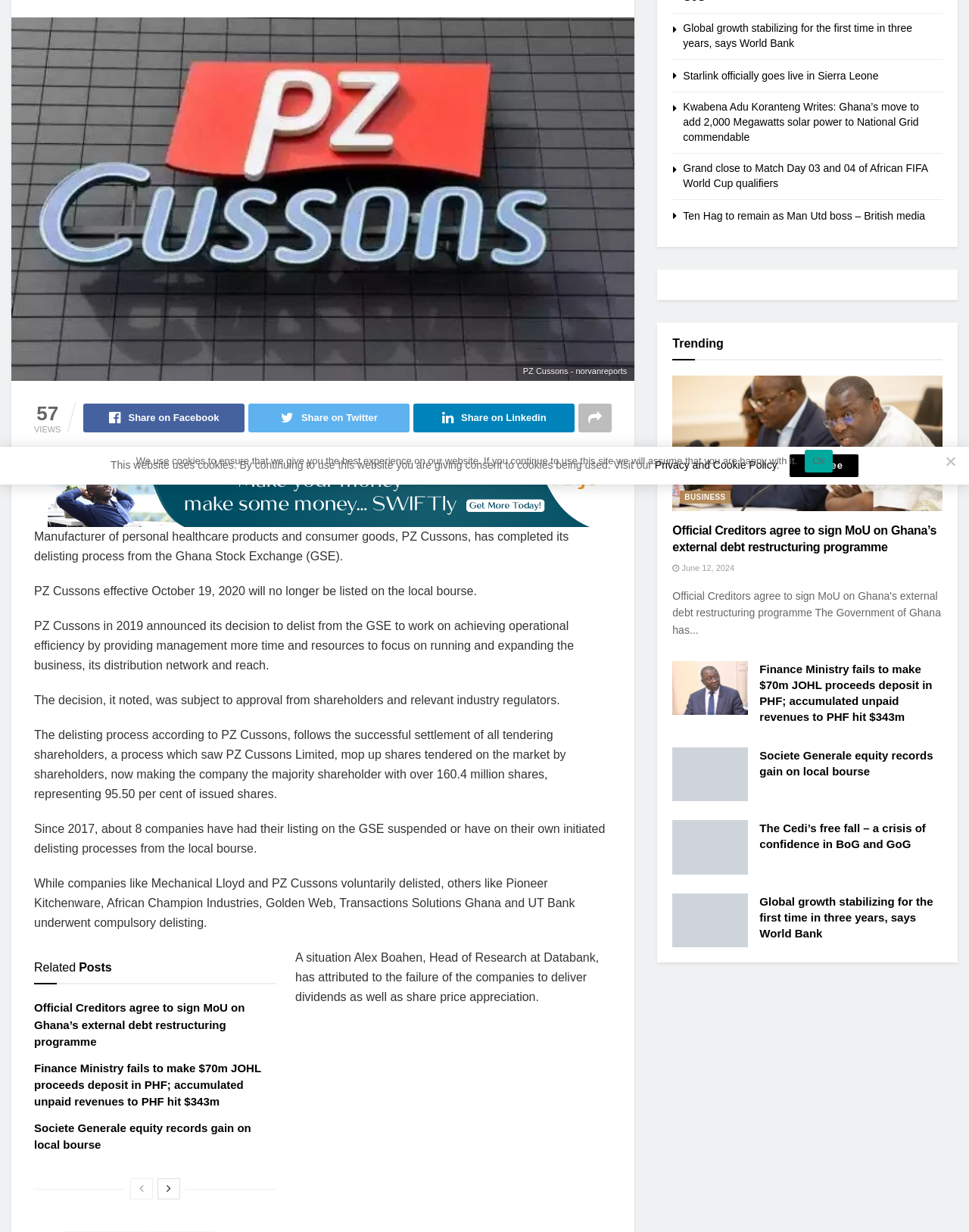Please determine the bounding box coordinates for the element with the description: "title="Next"".

[0.163, 0.956, 0.186, 0.973]